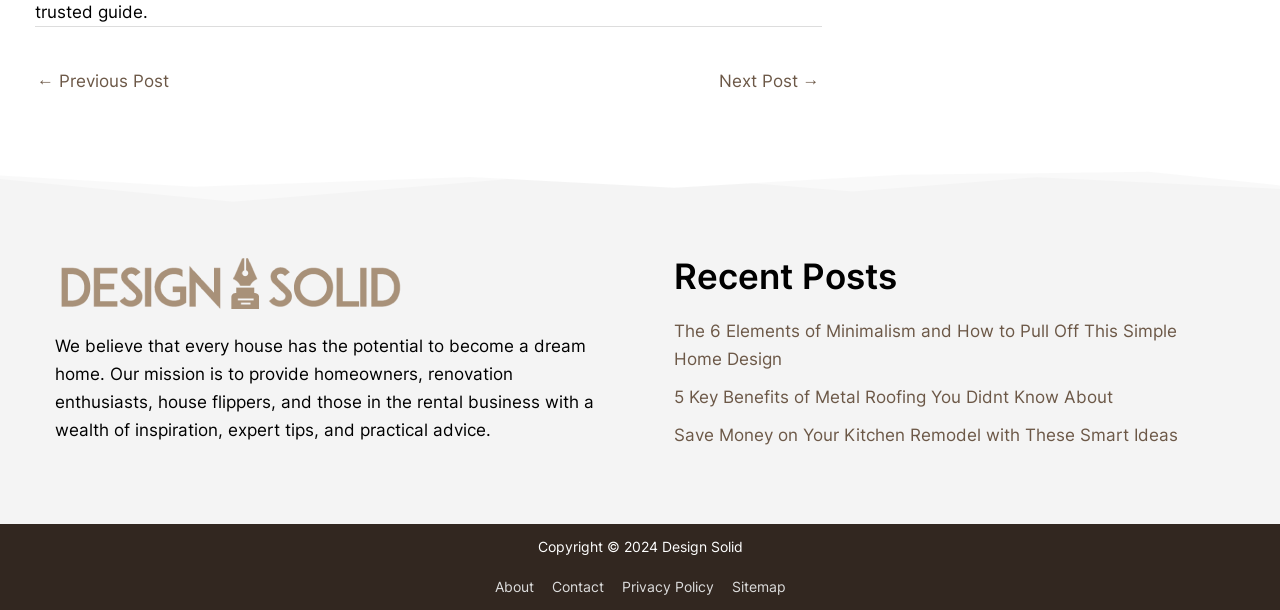How many recent posts are listed on the webpage?
Answer the question with a single word or phrase derived from the image.

3